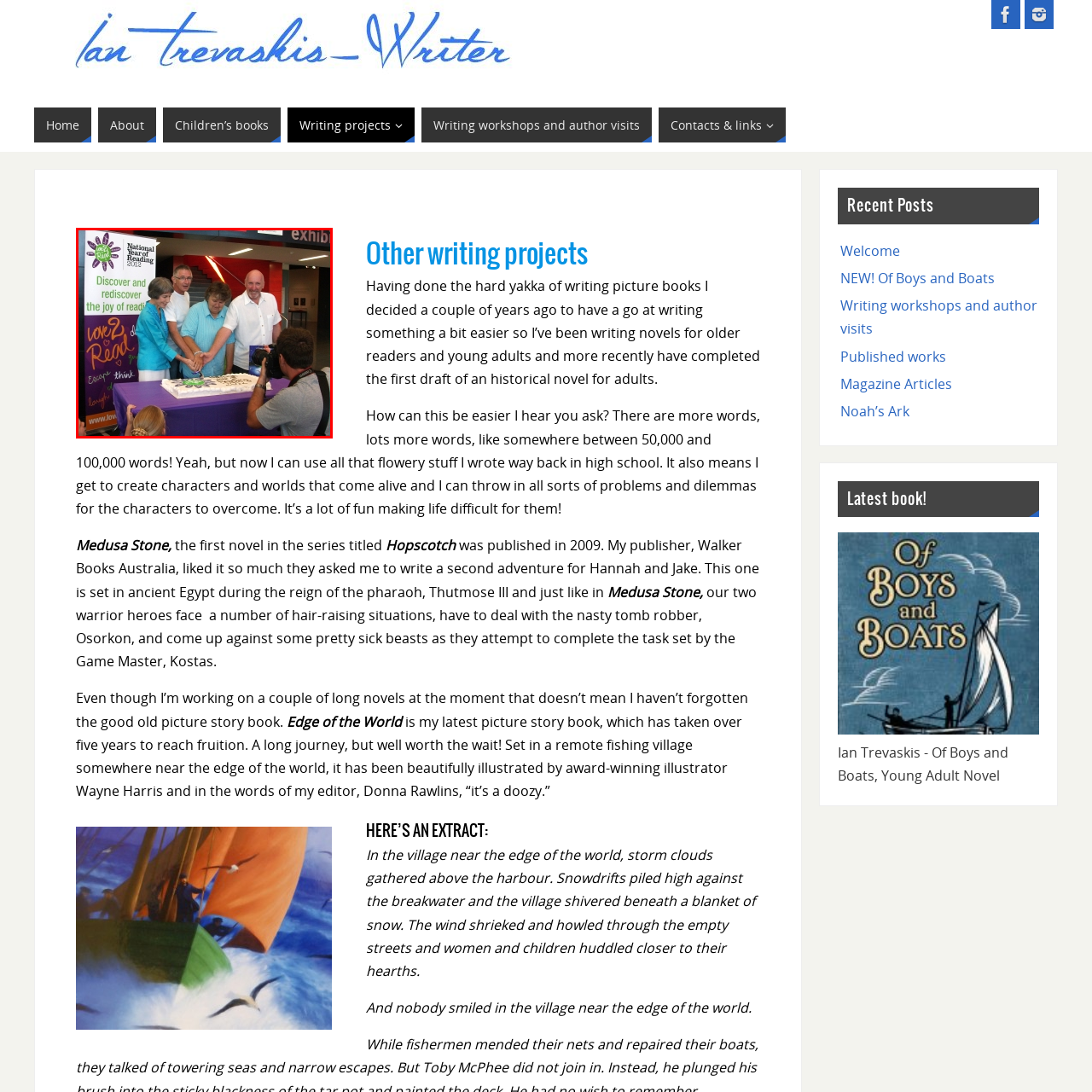Inspect the area within the red bounding box and elaborate on the following question with a detailed answer using the image as your reference: What is the photographer doing in the foreground?

The photographer is positioned in the foreground of the image, capturing the joyful moment of the cake-cutting ceremony. The photographer's presence conveys that the event is being documented, and the lively interaction among the participants is being preserved.